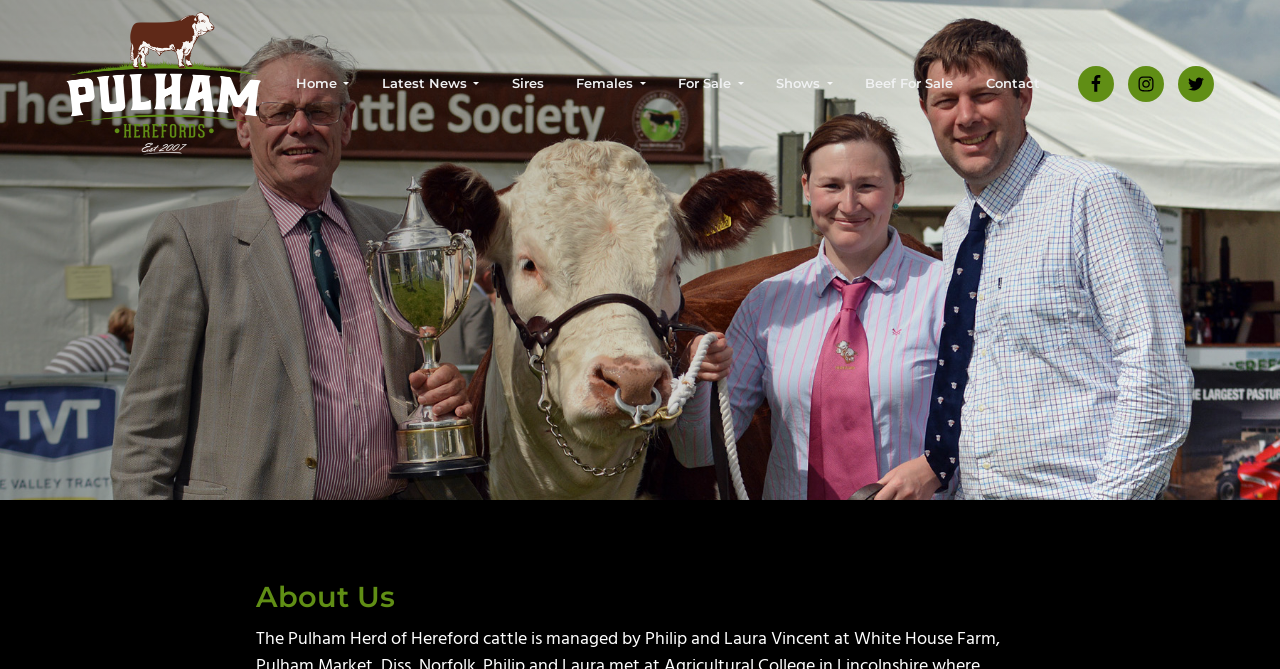Respond to the following question with a brief word or phrase:
What is the first navigation link?

Home